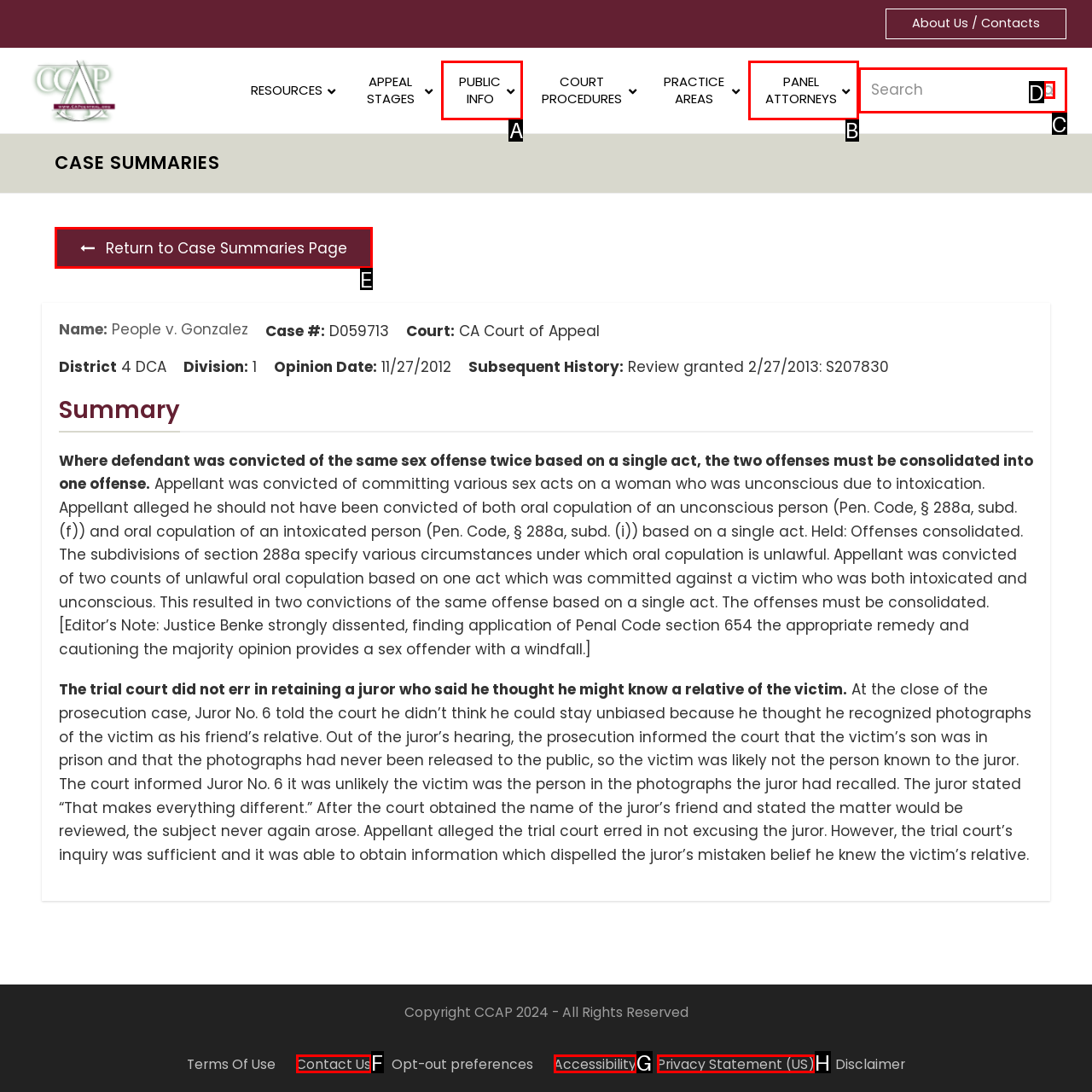Choose the correct UI element to click for this task: View the case summaries page Answer using the letter from the given choices.

E